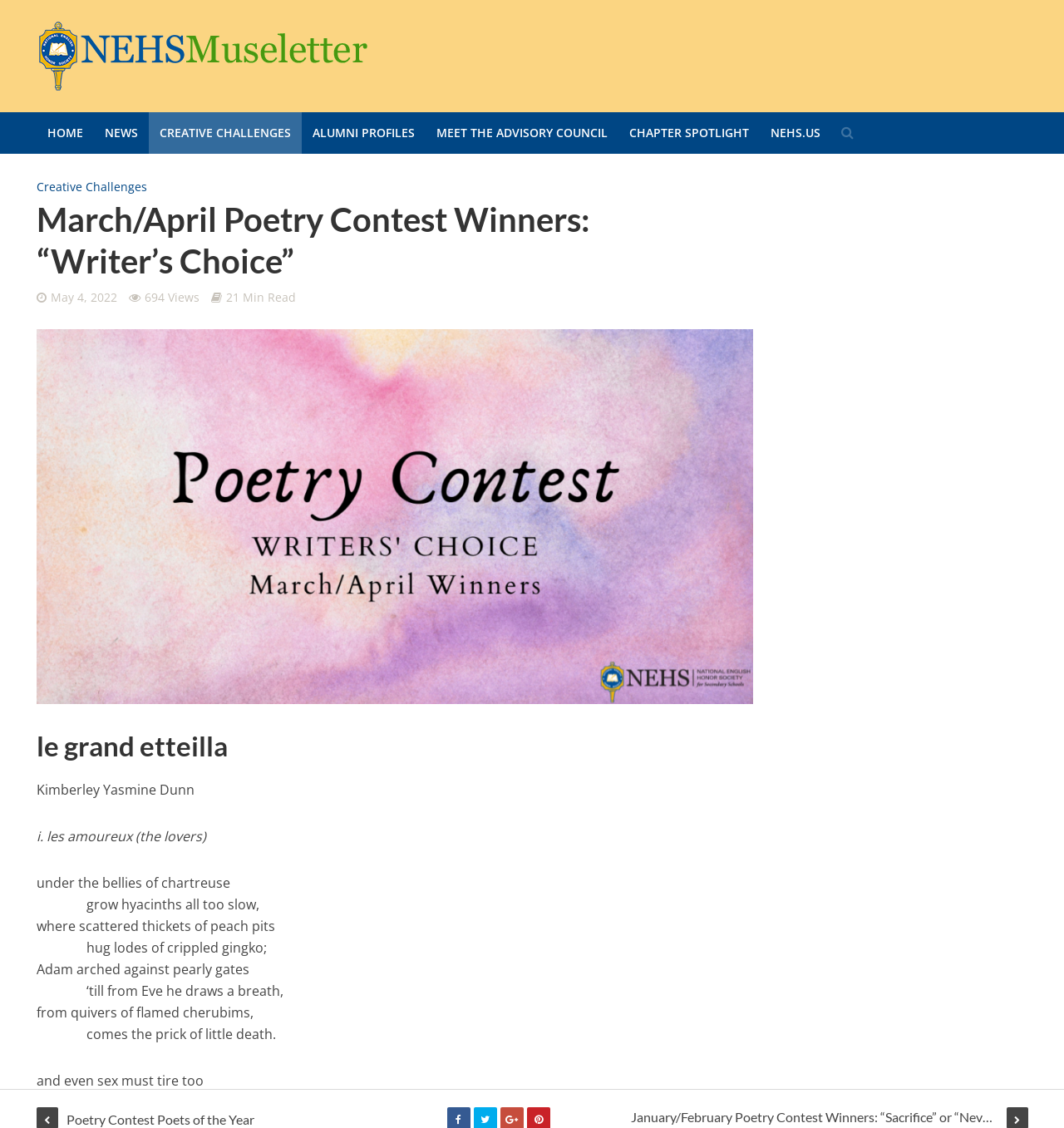Produce a meticulous description of the webpage.

The webpage appears to be a literary publication featuring a poetry contest winner. At the top, there is a logo image of "NEHS Museletter" with a link to the publication's homepage. Below the logo, there is a navigation menu with links to various sections, including "HOME", "NEWS", "CREATIVE CHALLENGES", "ALUMNI PROFILES", "MEET THE ADVISORY COUNCIL", "CHAPTER SPOTLIGHT", and "NEHS.US".

The main content of the page is a poem titled "March/April Poetry Contest Winners: “Writer’s Choice”" with the subtitle "le grand etteilla". The poem is written by Kimberley Yasmine Dunn and is divided into several stanzas. The poem's text is arranged vertically, with each line spaced apart, and takes up most of the page's content area.

Above the poem, there is a header section with a link to "Creative Challenges" and a heading with the poem's title. Below the poem's title, there is a publication date "May 4, 2022", a view count "694 Views", and a reading time "21 Min Read".